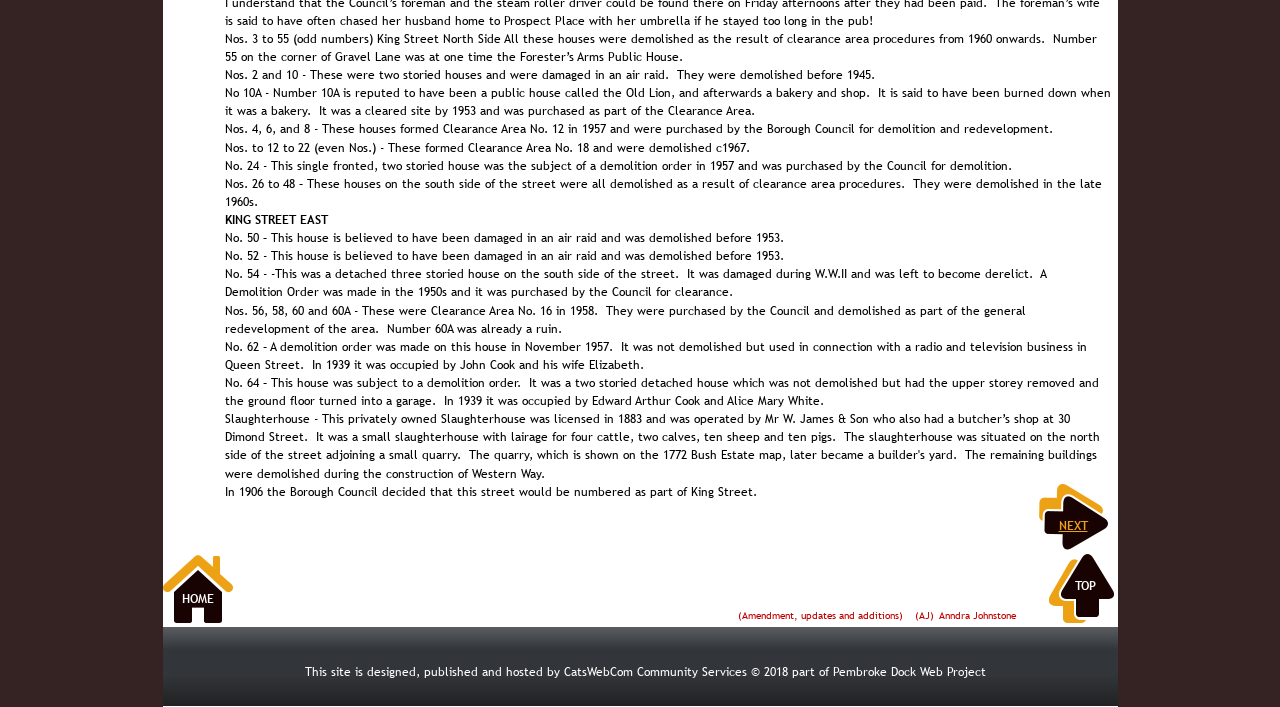Please give a succinct answer using a single word or phrase:
What is the name of the project that this website is part of?

Pembroke Dock Web Project